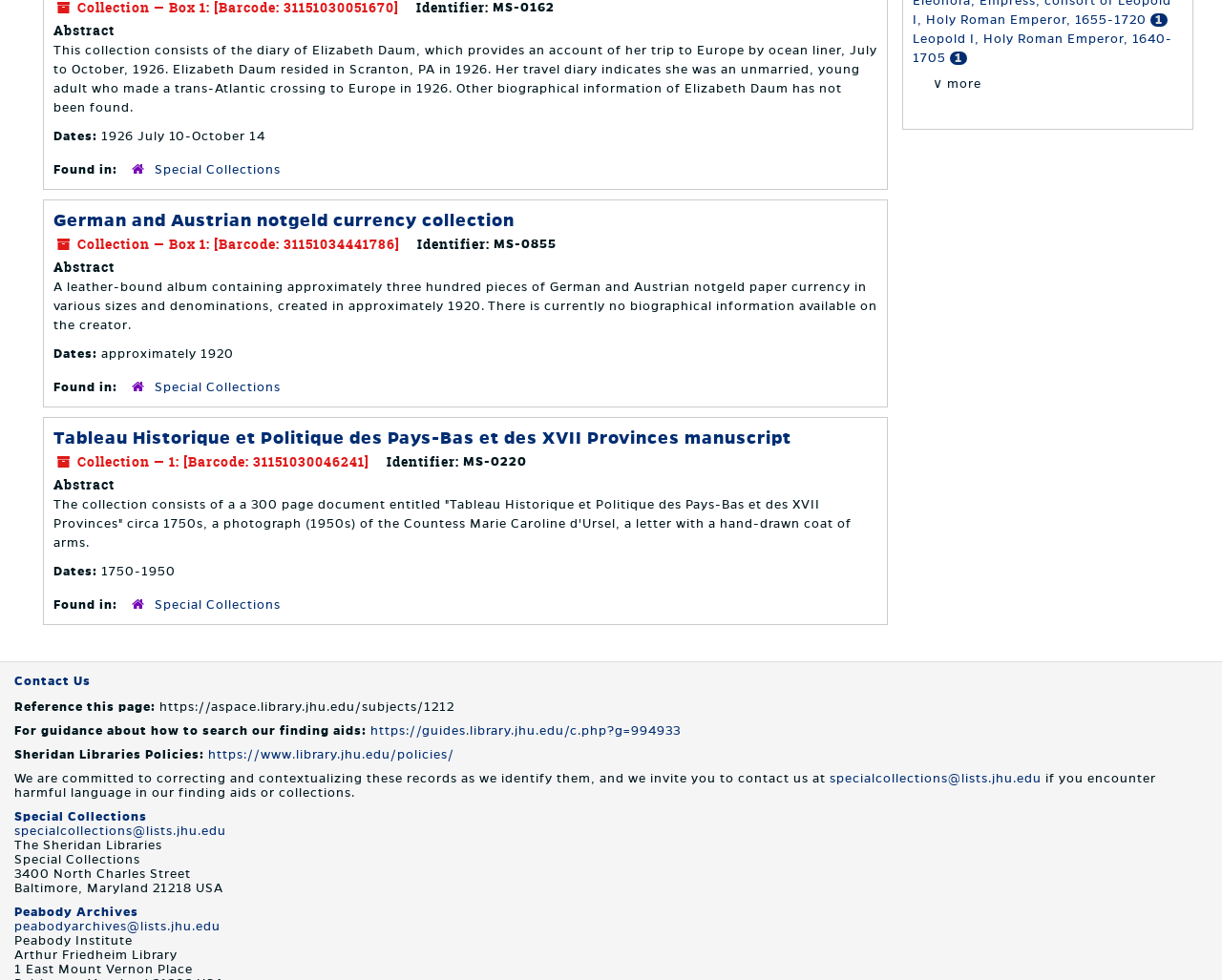Determine the bounding box coordinates for the HTML element described here: "specialcollections@lists.jhu.edu".

[0.679, 0.788, 0.852, 0.801]